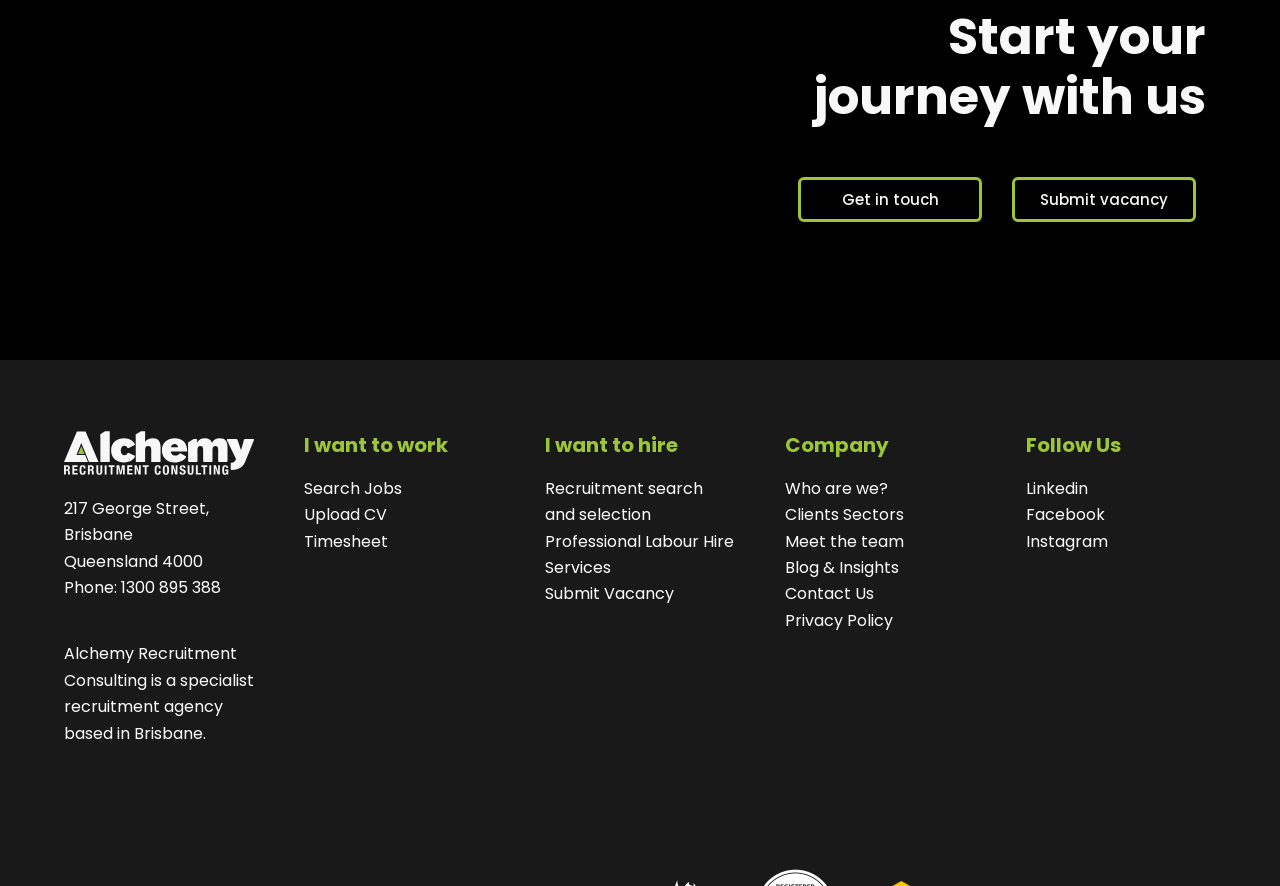Please determine the bounding box coordinates of the element's region to click in order to carry out the following instruction: "Get in touch with the recruitment agency". The coordinates should be four float numbers between 0 and 1, i.e., [left, top, right, bottom].

[0.624, 0.2, 0.767, 0.251]